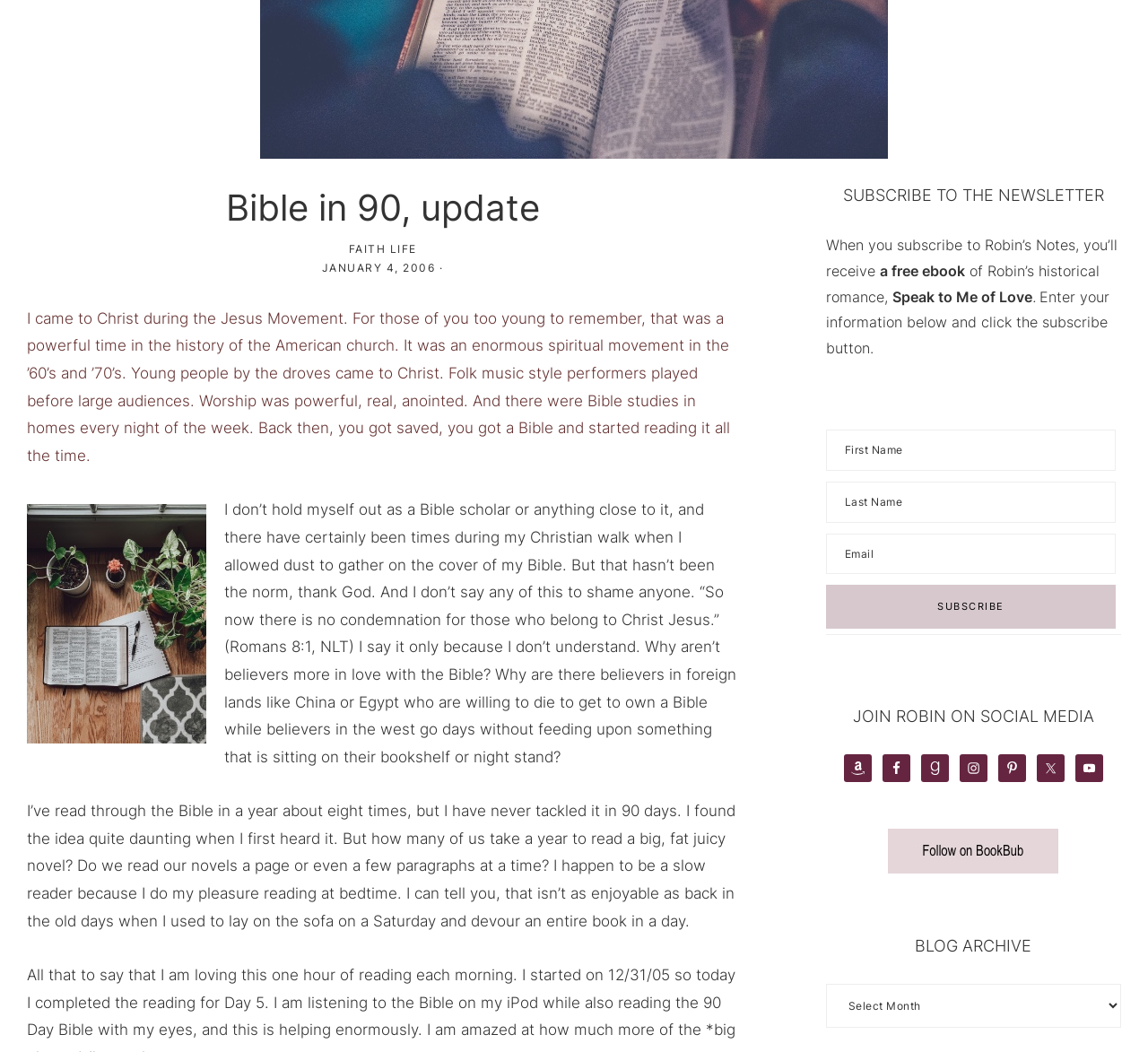Determine the bounding box coordinates for the UI element matching this description: "name="last_name" placeholder="Last Name"".

[0.719, 0.458, 0.972, 0.497]